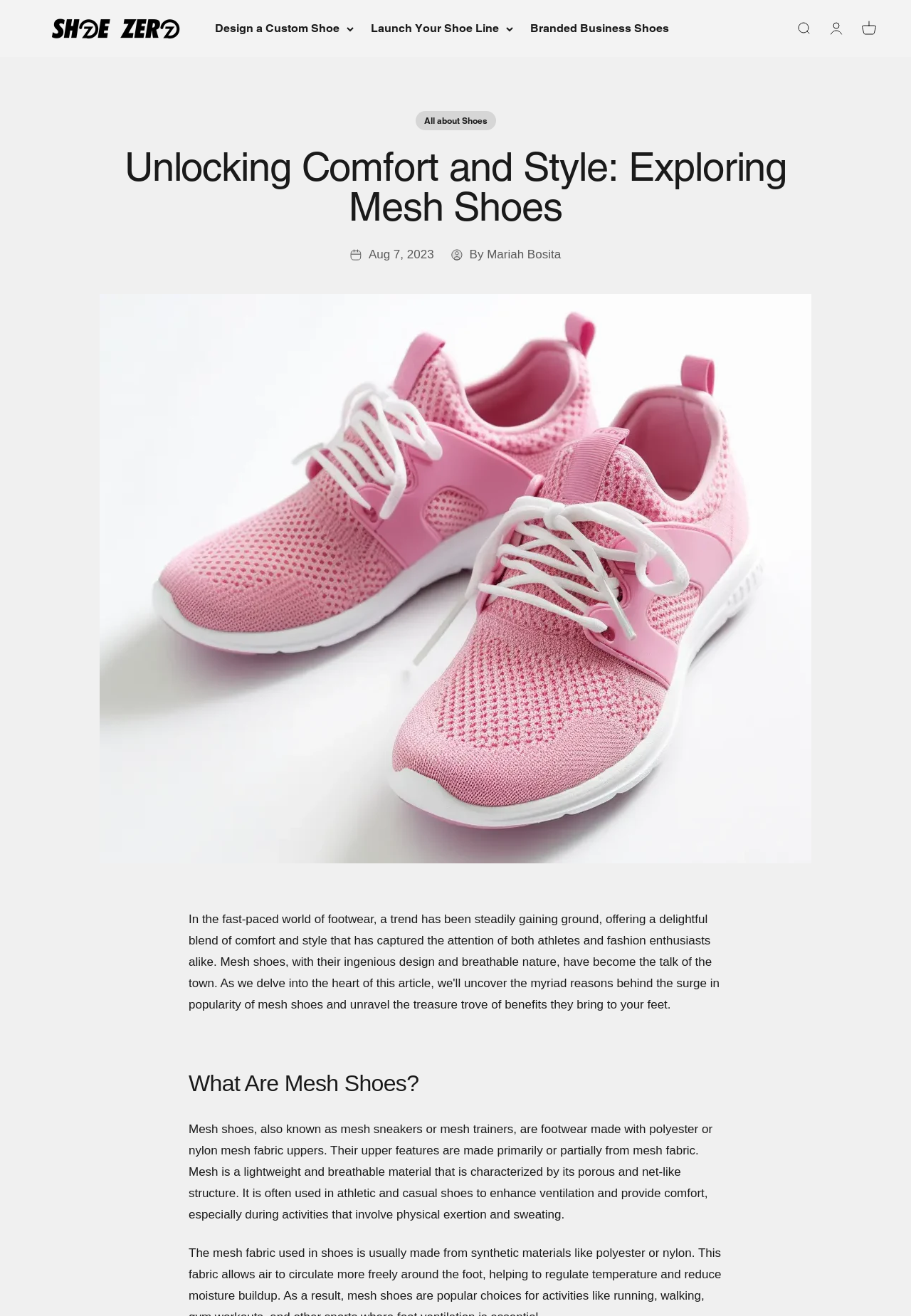Could you please study the image and provide a detailed answer to the question:
What is the name of the company or brand mentioned on the webpage?

I found the name of the company or brand mentioned on the webpage by looking at the links and images at the top of the webpage. There are multiple instances of the text 'Shoe Zero' and images with the same name, which indicates that Shoe Zero is the company or brand mentioned on the webpage.